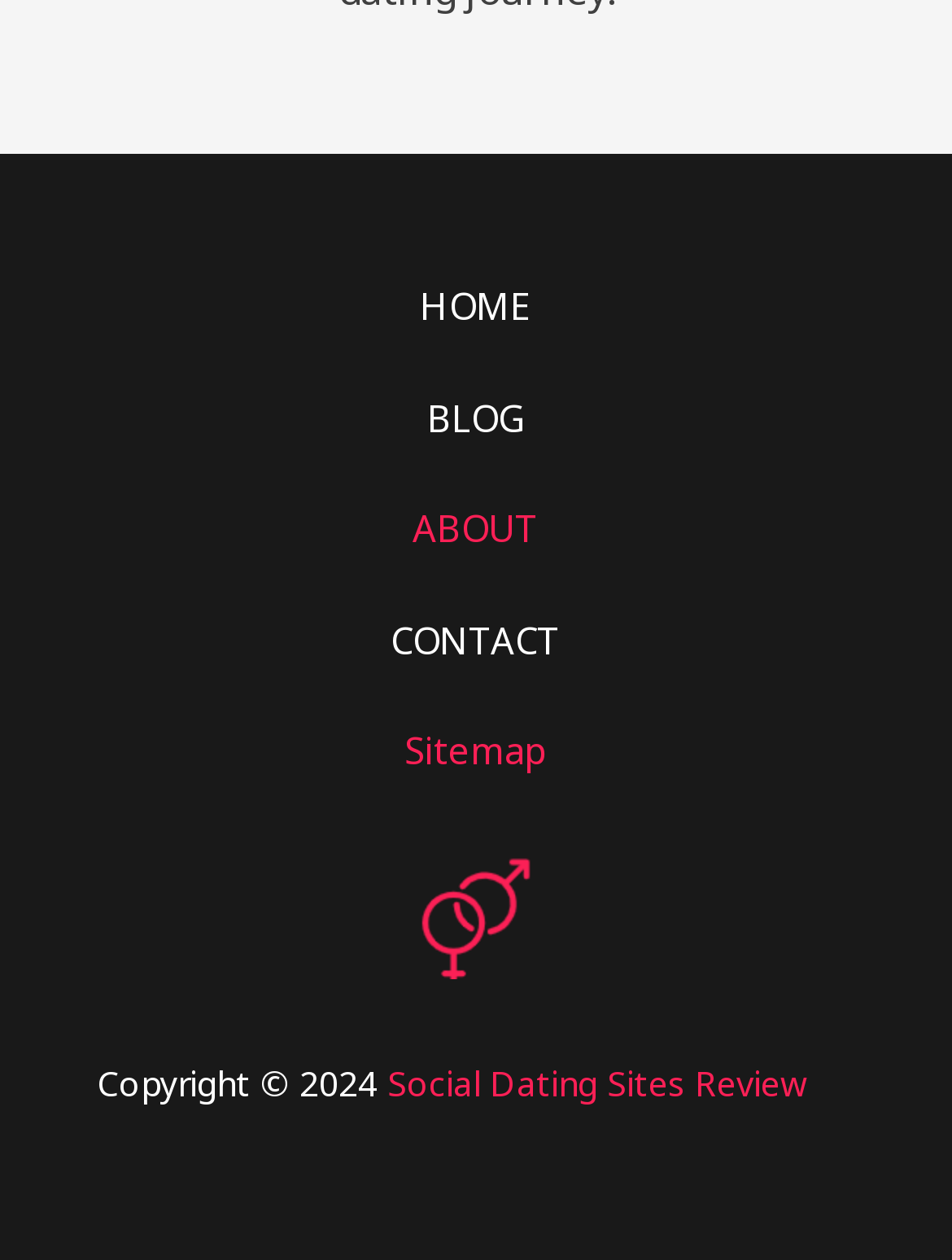Provide the bounding box for the UI element matching this description: "ABOUT".

[0.433, 0.376, 0.567, 0.464]